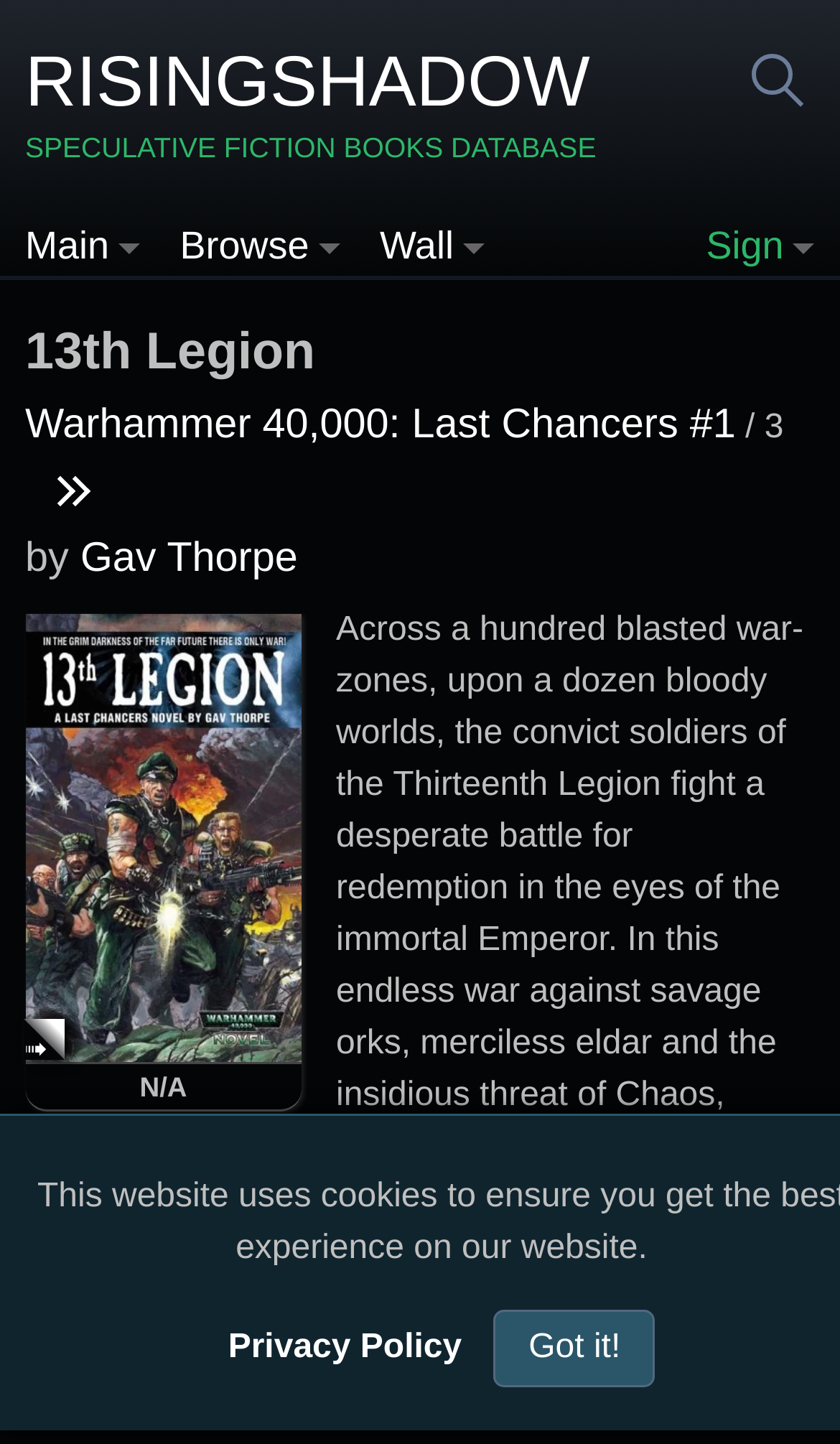Determine the bounding box coordinates (top-left x, top-left y, bottom-right x, bottom-right y) of the UI element described in the following text: ← Previous Service Location

None